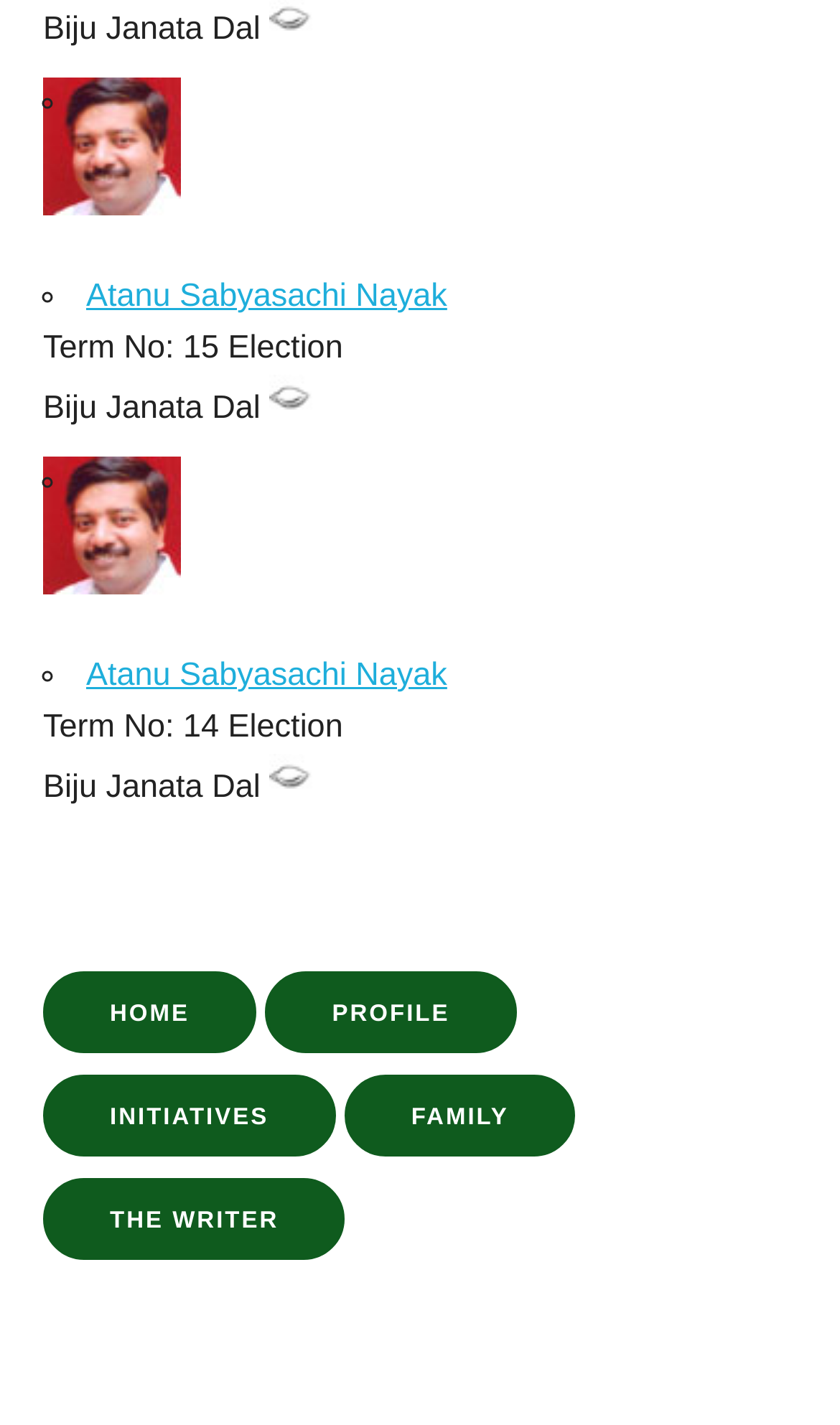Use a single word or phrase to answer the question:
How many images are there on the webpage?

2